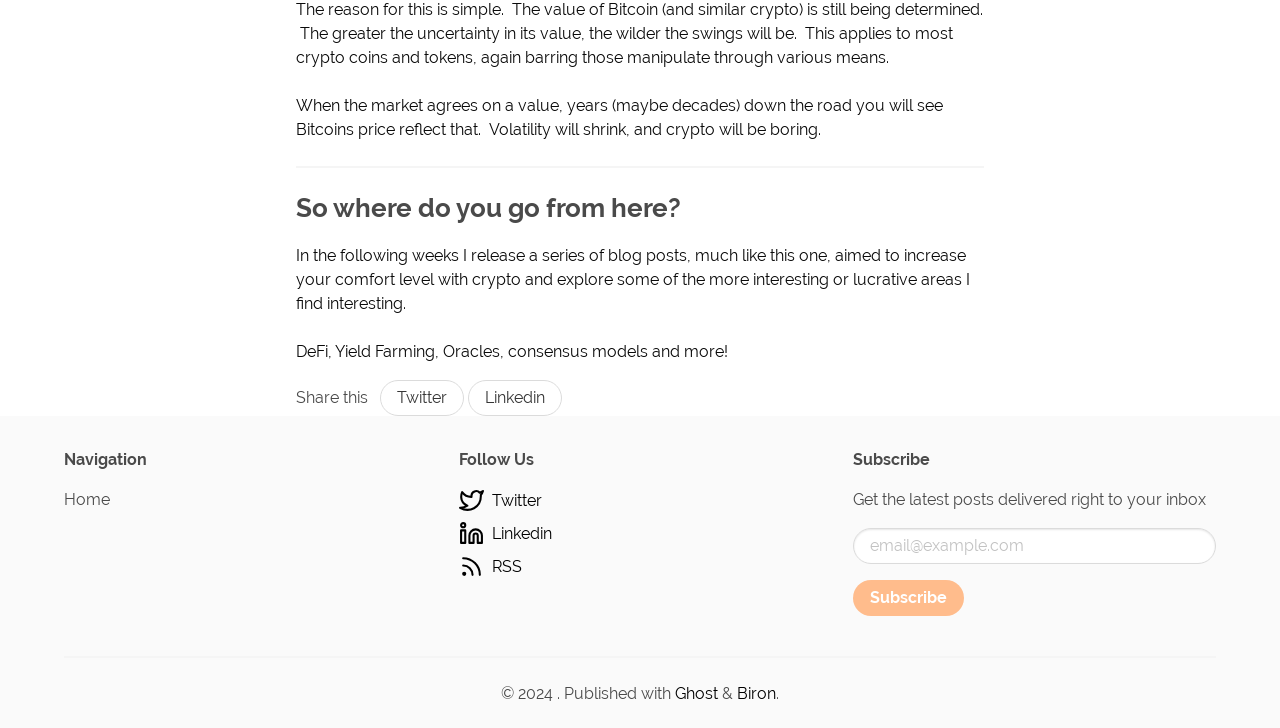Find the bounding box coordinates for the UI element whose description is: "RSS". The coordinates should be four float numbers between 0 and 1, in the format [left, top, right, bottom].

[0.358, 0.76, 0.642, 0.795]